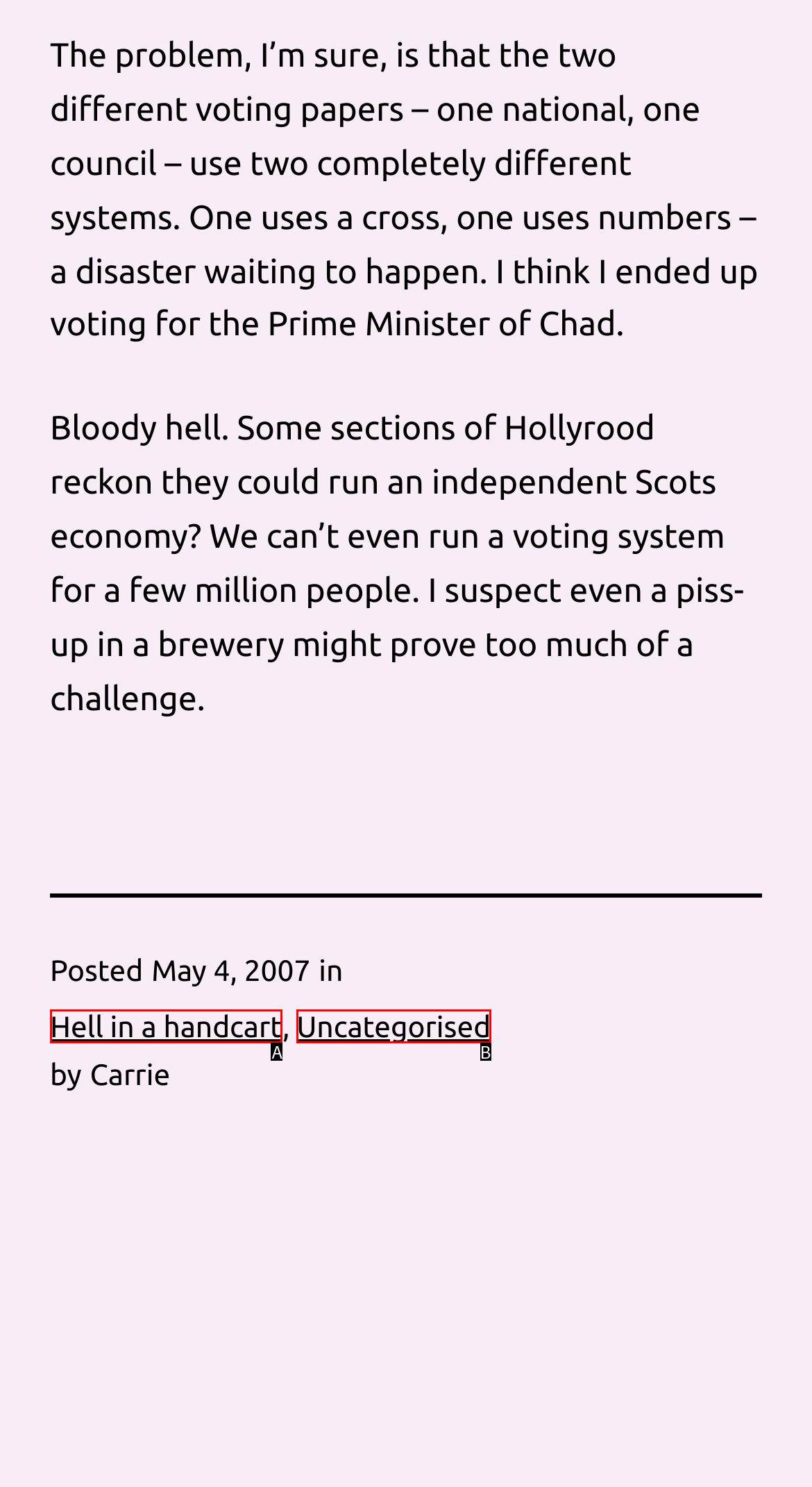Determine the HTML element that best matches this description: NY Health Info from the given choices. Respond with the corresponding letter.

None